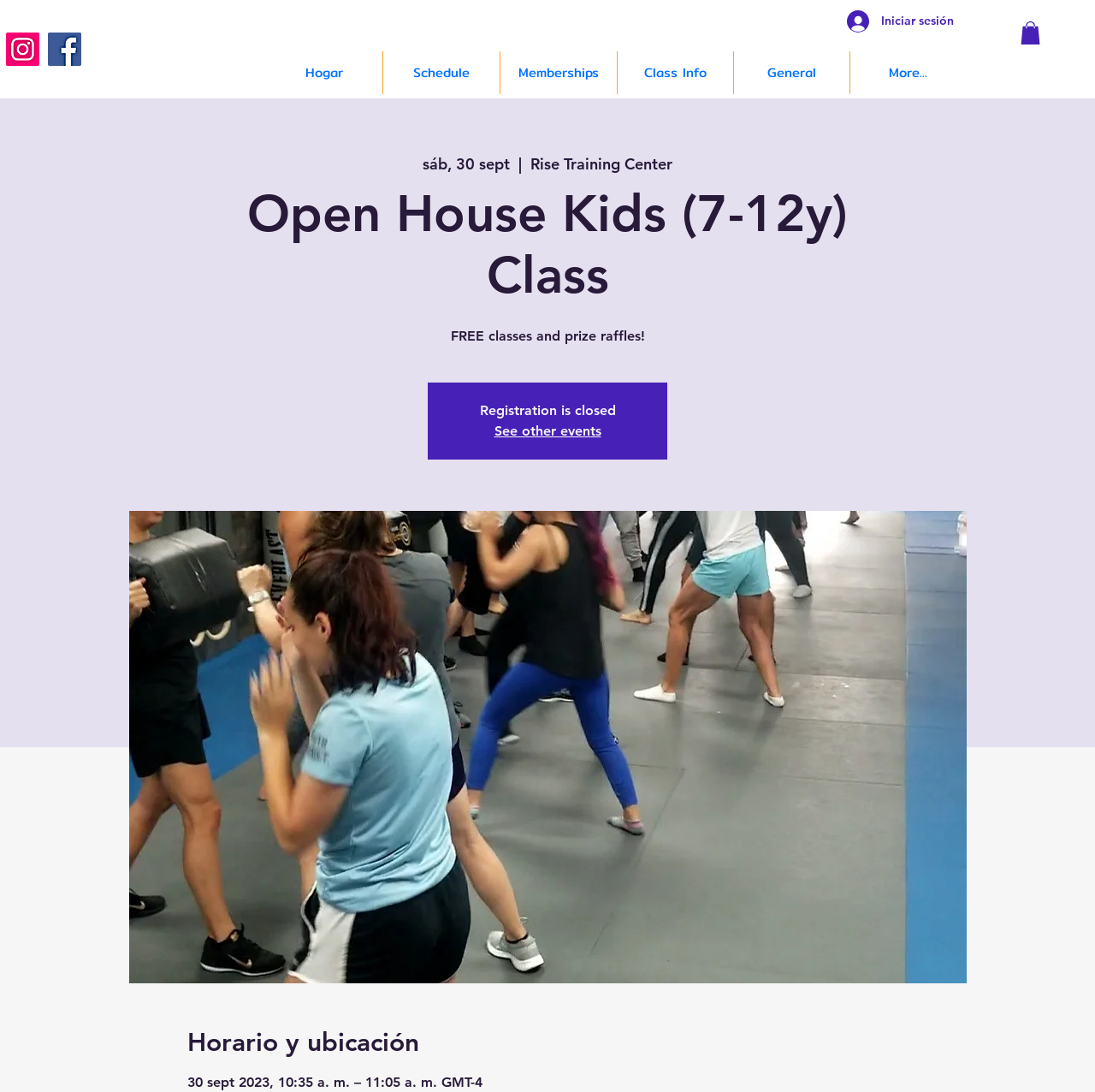Find the bounding box coordinates of the area to click in order to follow the instruction: "Visit Ronald McDonald House Charities of Denver website".

None